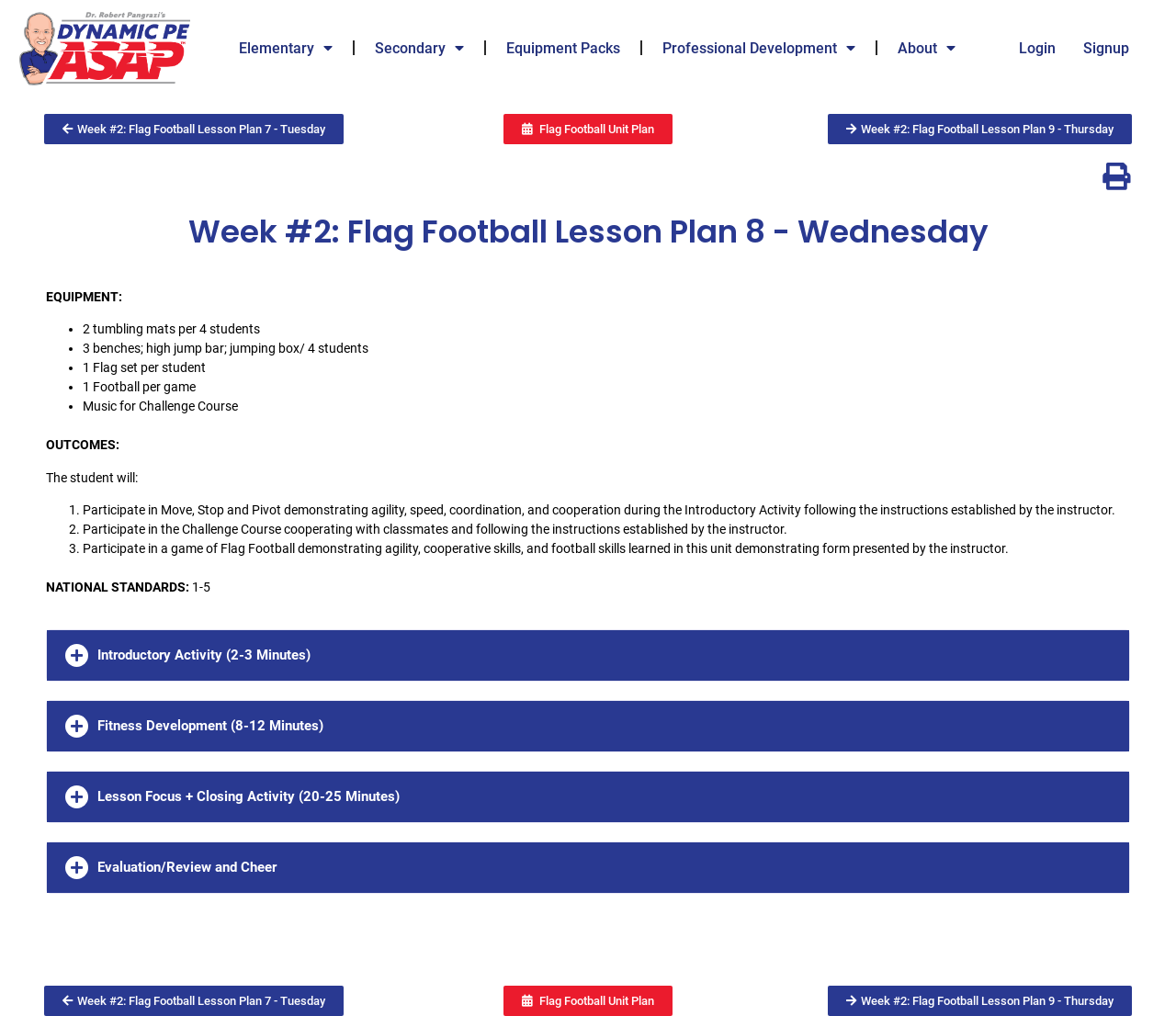Determine the bounding box coordinates for the HTML element mentioned in the following description: "Secondary". The coordinates should be a list of four floats ranging from 0 to 1, represented as [left, top, right, bottom].

[0.301, 0.036, 0.412, 0.058]